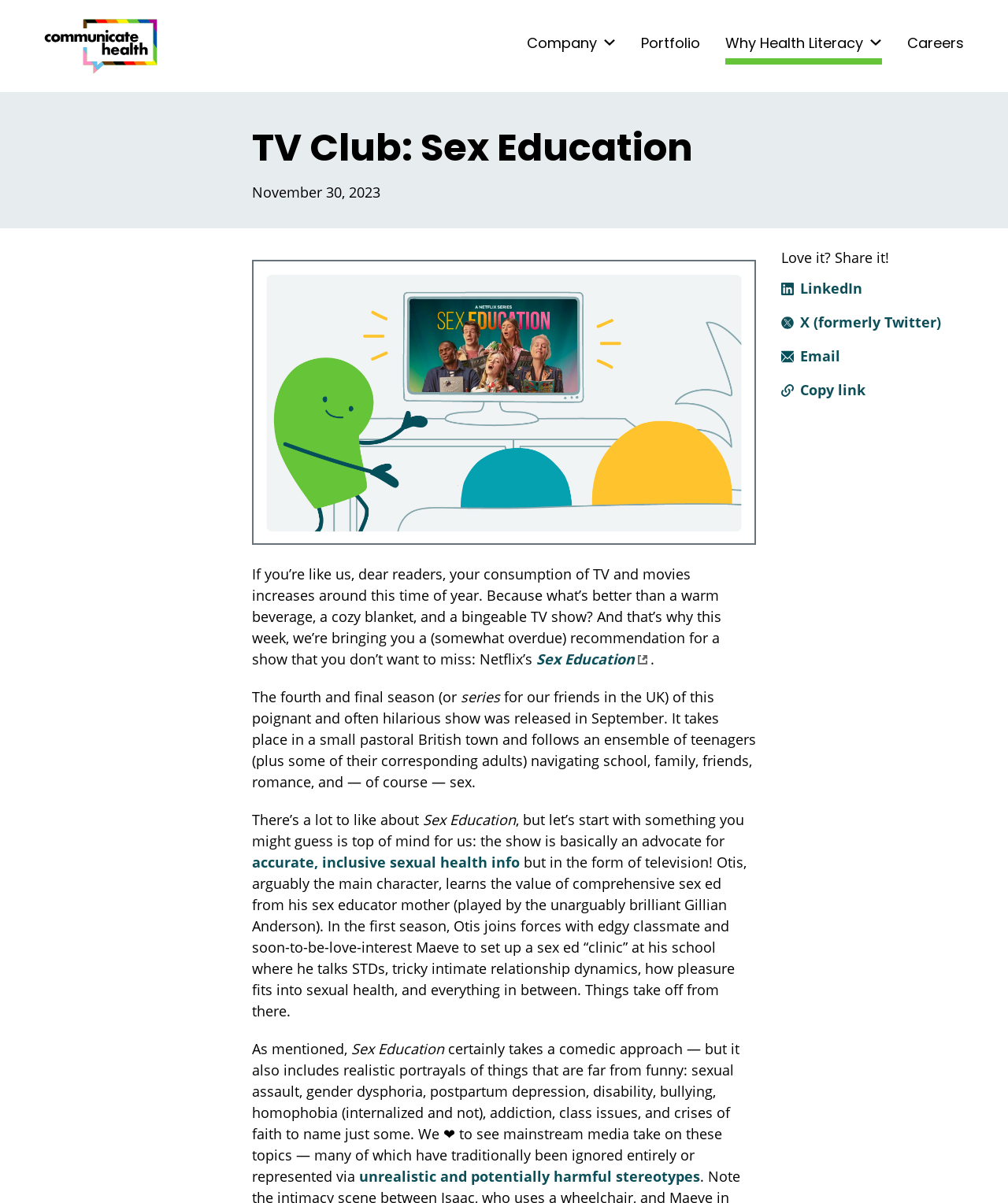Pinpoint the bounding box coordinates of the clickable area needed to execute the instruction: "Click the 'Company' button". The coordinates should be specified as four float numbers between 0 and 1, i.e., [left, top, right, bottom].

[0.523, 0.023, 0.611, 0.054]